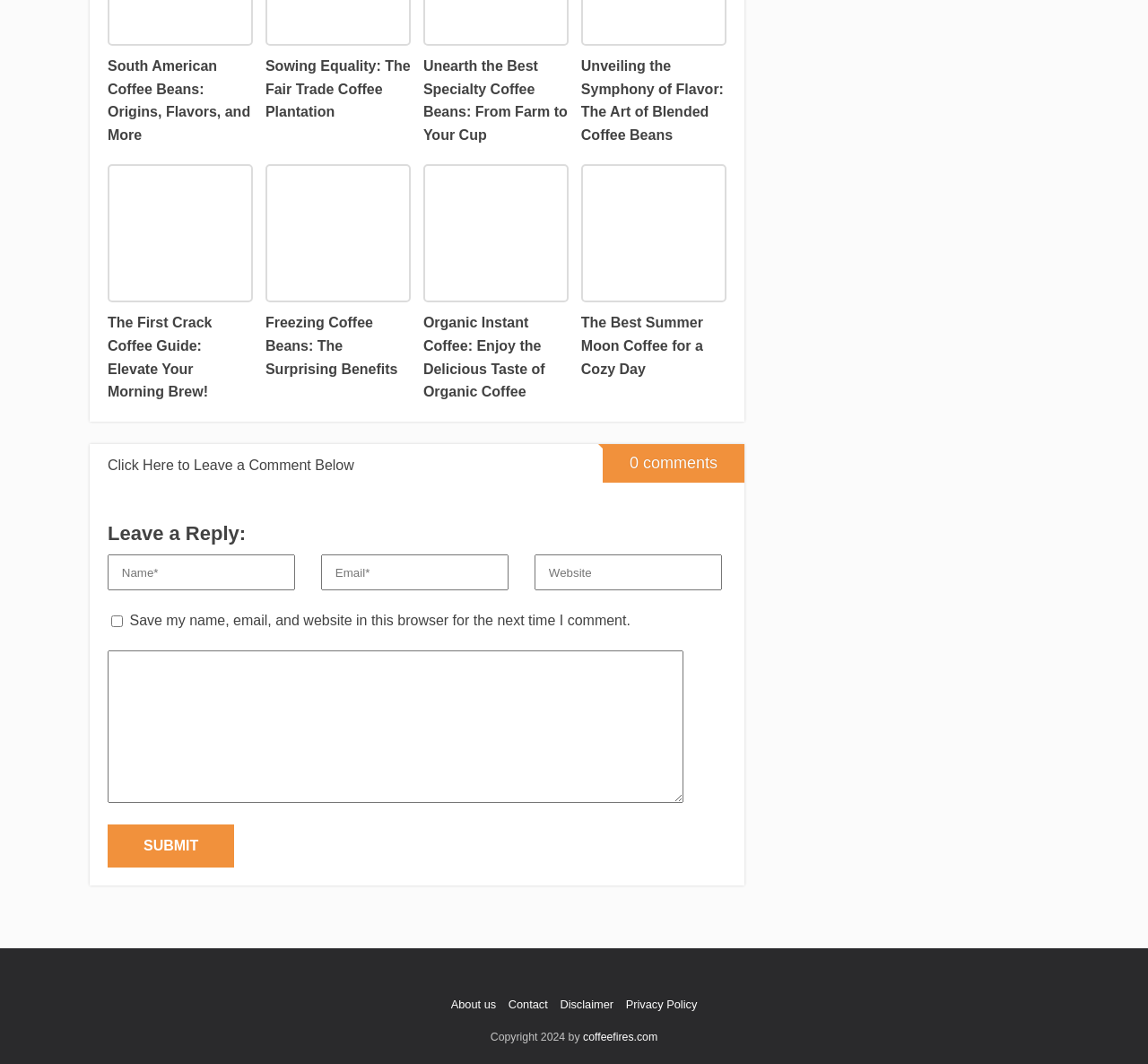Please specify the bounding box coordinates of the clickable region to carry out the following instruction: "Enter your name". The coordinates should be four float numbers between 0 and 1, in the format [left, top, right, bottom].

[0.094, 0.521, 0.257, 0.555]